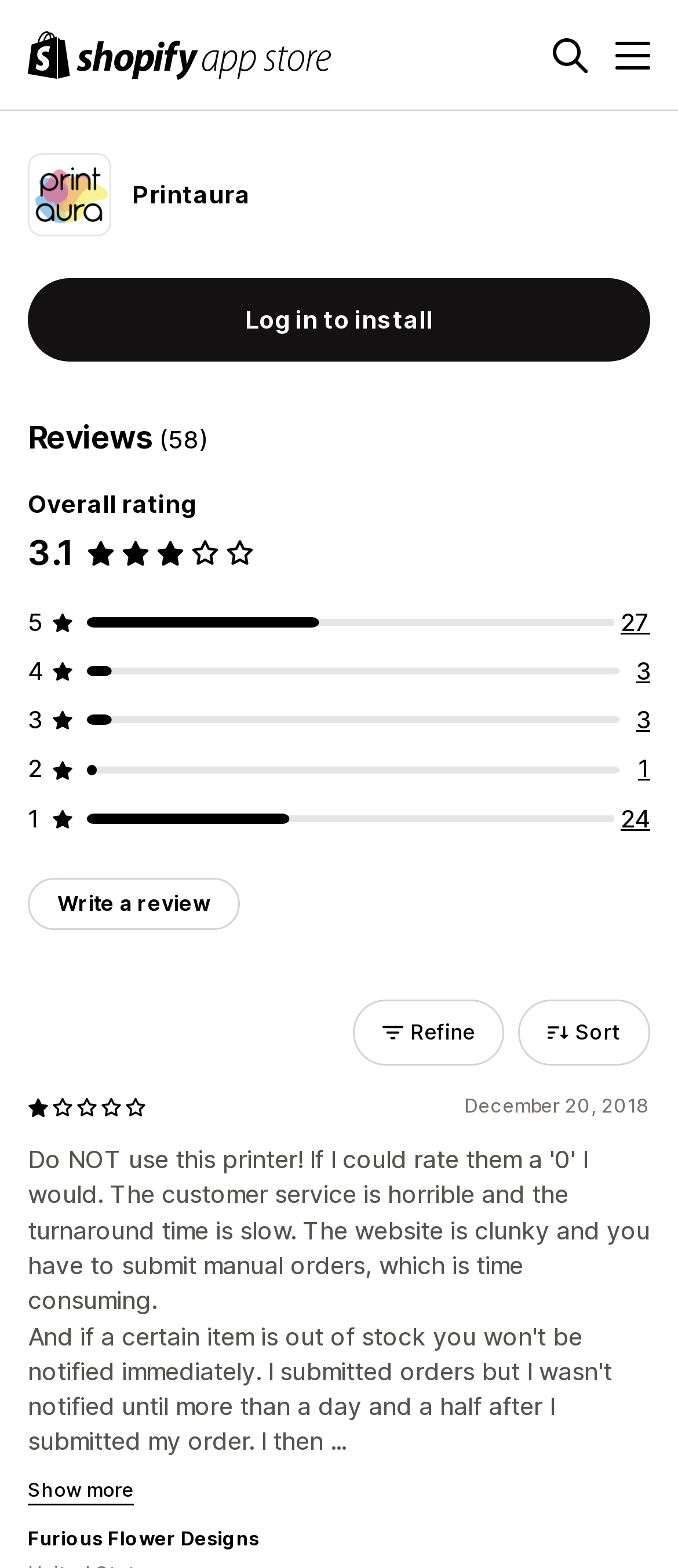Determine the bounding box coordinates of the section to be clicked to follow the instruction: "Write a review". The coordinates should be given as four float numbers between 0 and 1, formatted as [left, top, right, bottom].

[0.041, 0.56, 0.354, 0.593]